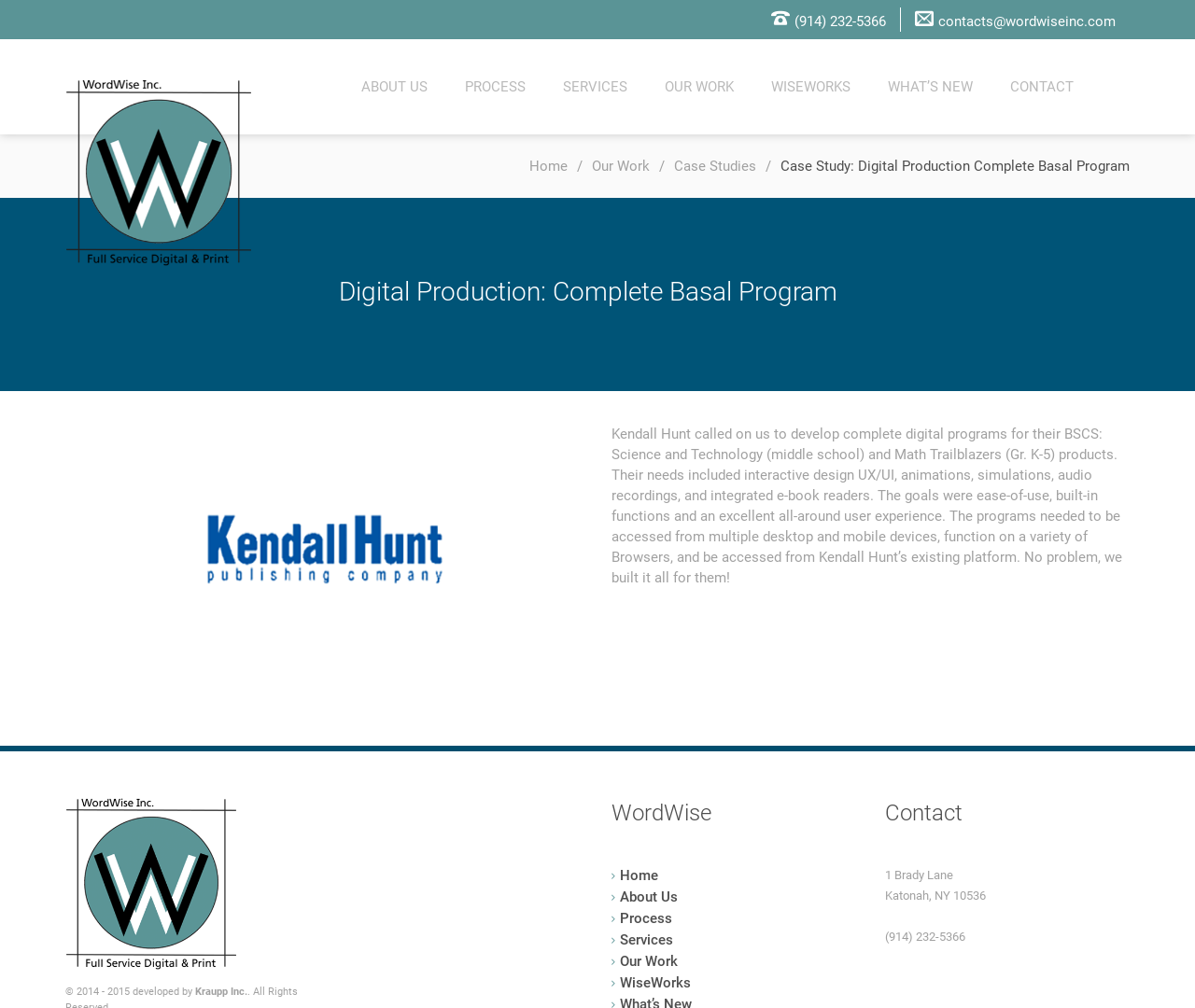Using floating point numbers between 0 and 1, provide the bounding box coordinates in the format (top-left x, top-left y, bottom-right x, bottom-right y). Locate the UI element described here: What’s New

[0.727, 0.039, 0.83, 0.133]